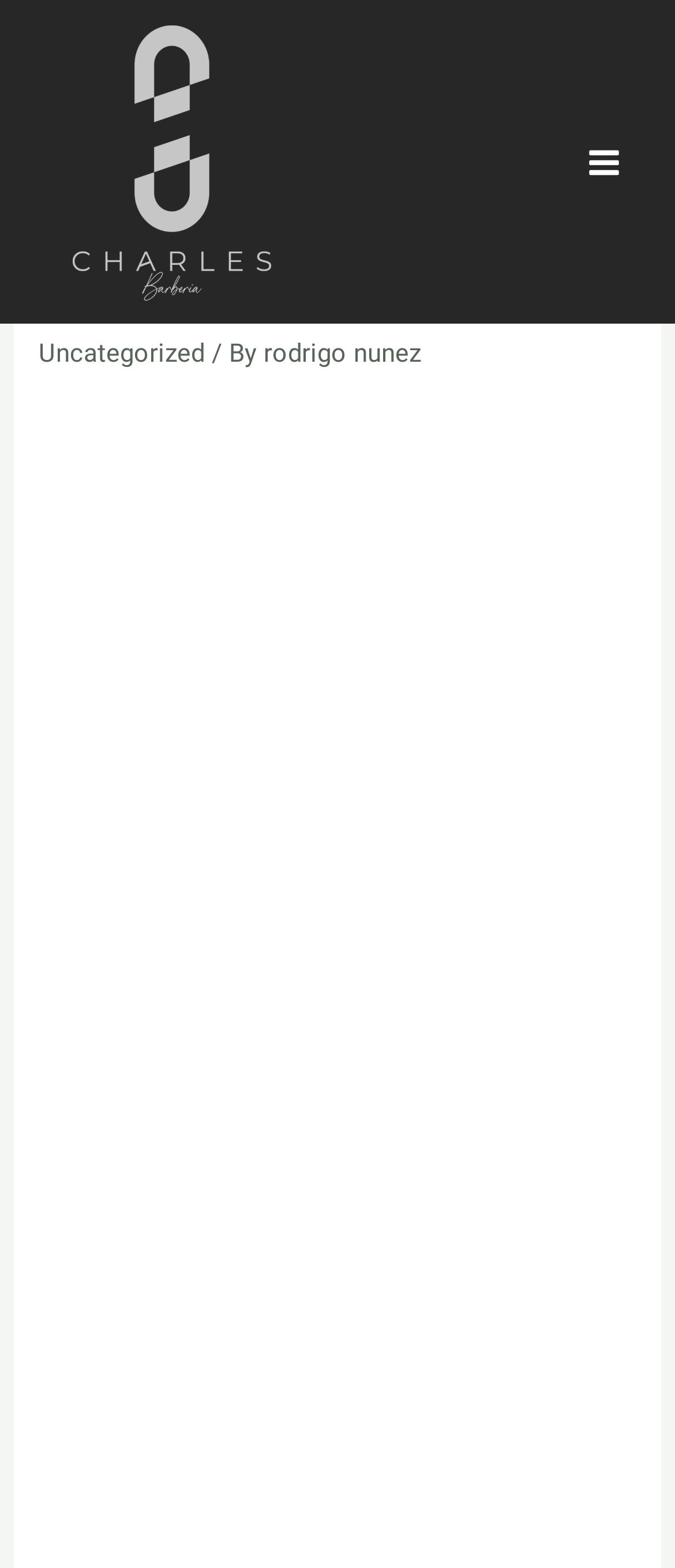Illustrate the webpage thoroughly, mentioning all important details.

The webpage is about the 25 best dating apps and sites in India for 2023, compatible with both iPhone and Android devices. At the top left, there is a link to "Charles Barberia" accompanied by an image with the same name. Below this, there is a button labeled "MAIN MENU" on the top right, which is not expanded. 

Next to the "MAIN MENU" button, there is an image, and below it, there is a header section. The header section contains a heading with the title "25 Best Dating Apps & Sites In India For 2023 Iphone & Android", followed by a link to "Uncategorized", a static text "/ By", and another link to "rodrigo nunez". 

Below the header section, there is a large block of static text that describes a dating platform called TheLuckyDate. The text explains the features of the platform, including the ability to add content, browse through unlimited photos, and access the app from any location. It also mentions that the platform has a high number of registered users from the United States, Latin America, Asia, and Eastern Europe, and that users can apply a location filter to find people from a specific country, such as Brazil.